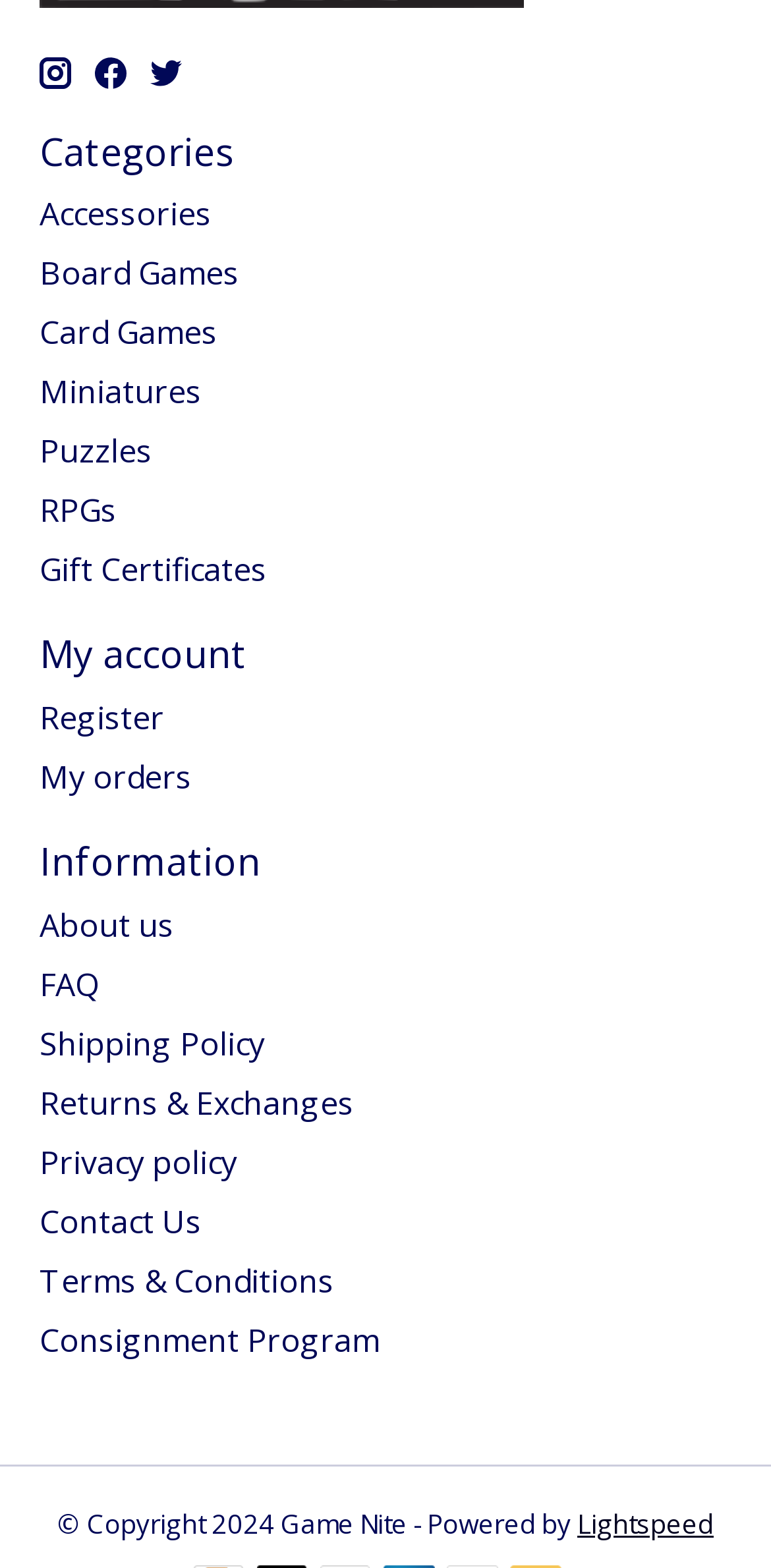How many social media platforms are linked?
Give a single word or phrase answer based on the content of the image.

3